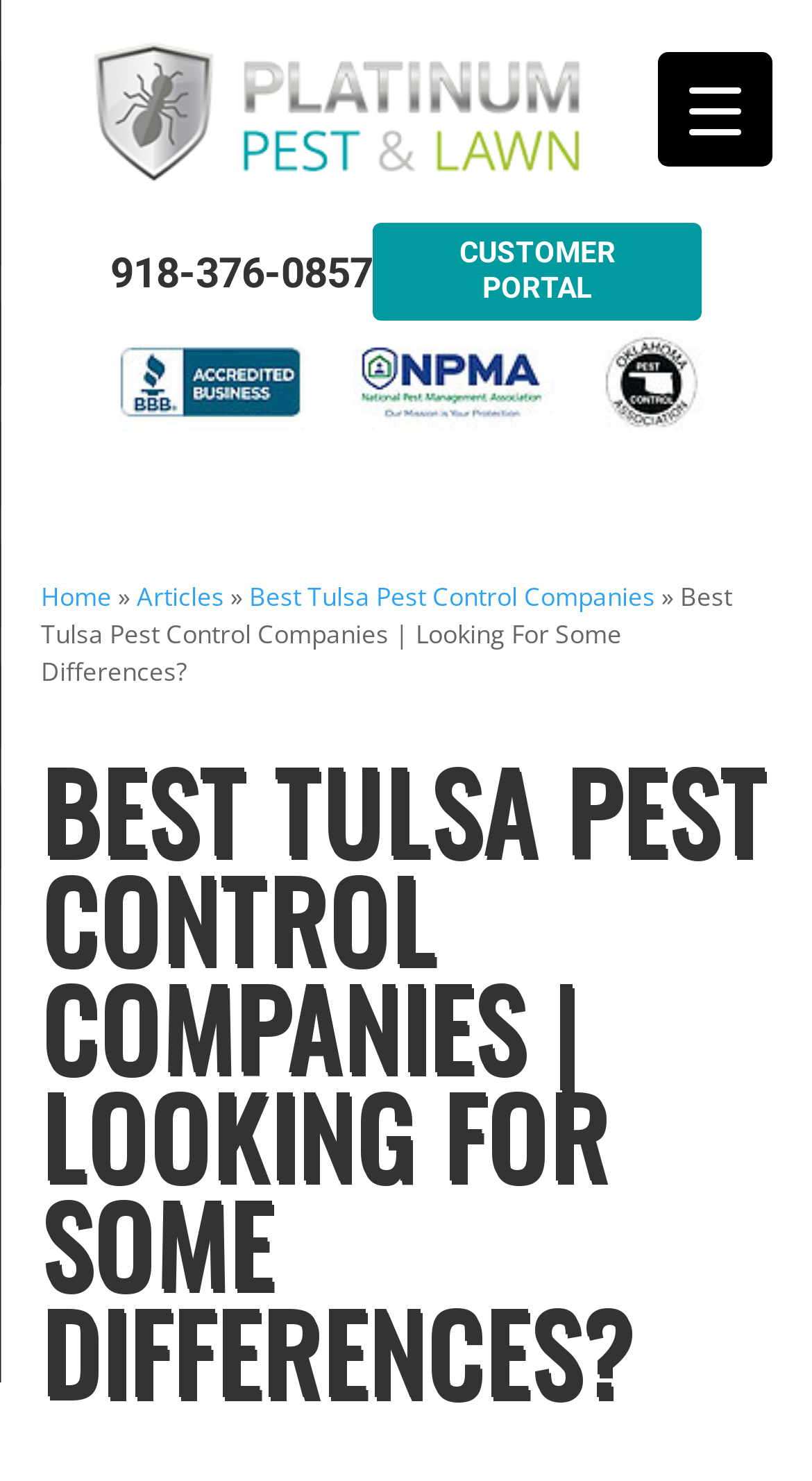What is the purpose of the search bar?
Based on the screenshot, provide a one-word or short-phrase response.

To search the website